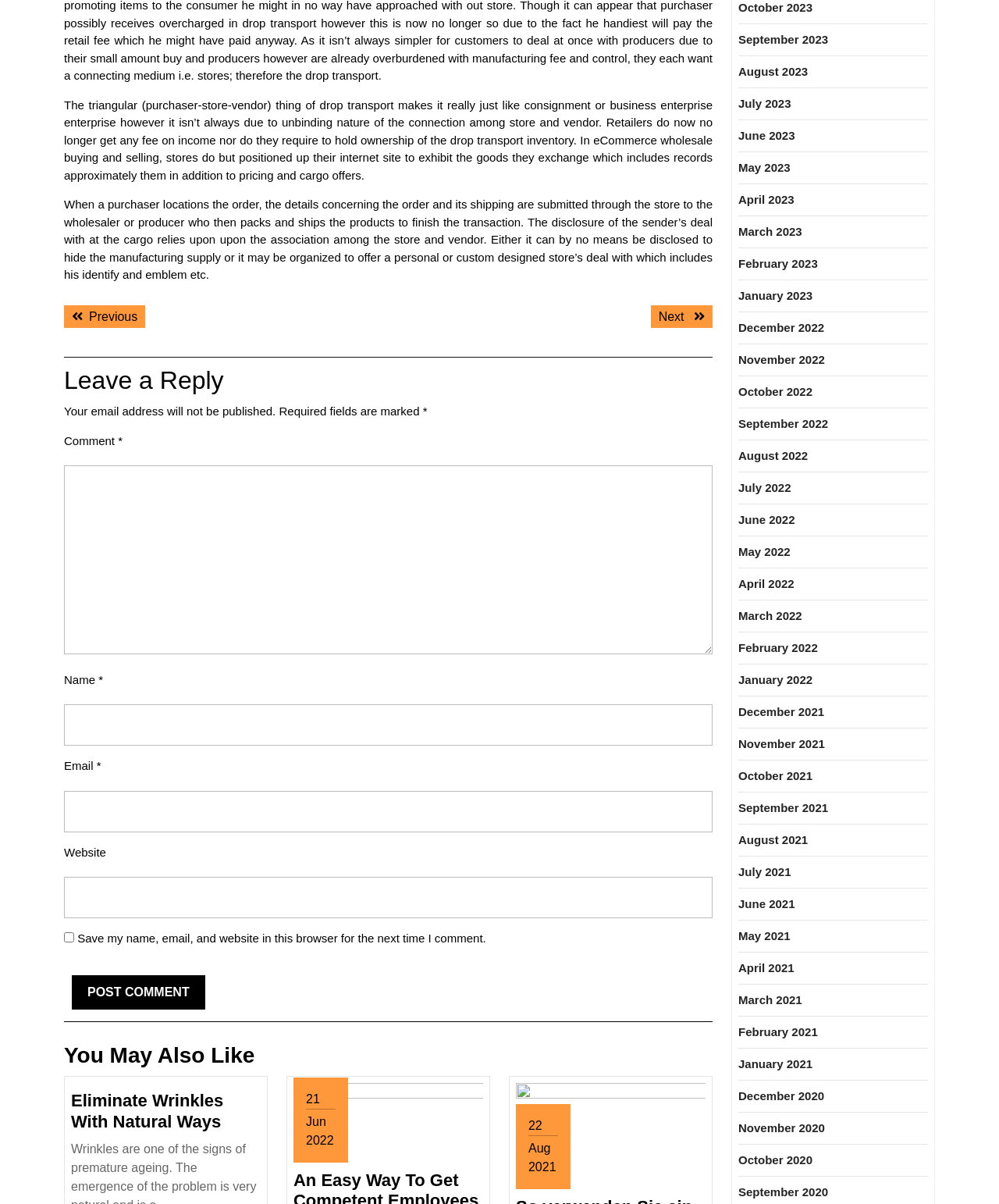Please find the bounding box coordinates of the element that you should click to achieve the following instruction: "Leave a comment". The coordinates should be presented as four float numbers between 0 and 1: [left, top, right, bottom].

[0.064, 0.297, 0.713, 0.335]